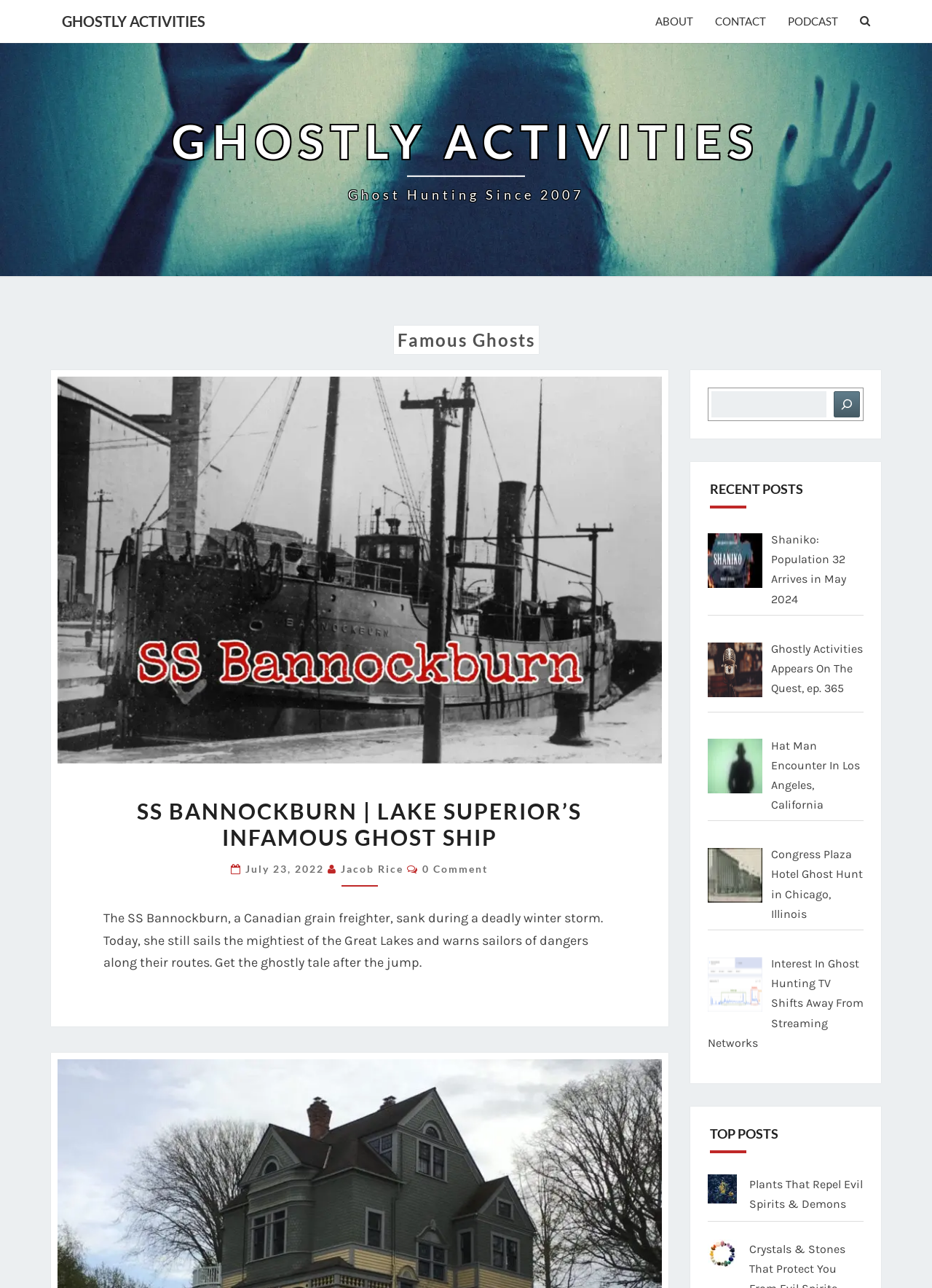What is the topic of the top post?
Look at the screenshot and respond with one word or a short phrase.

Plants That Repel Evil Spirits & Demons